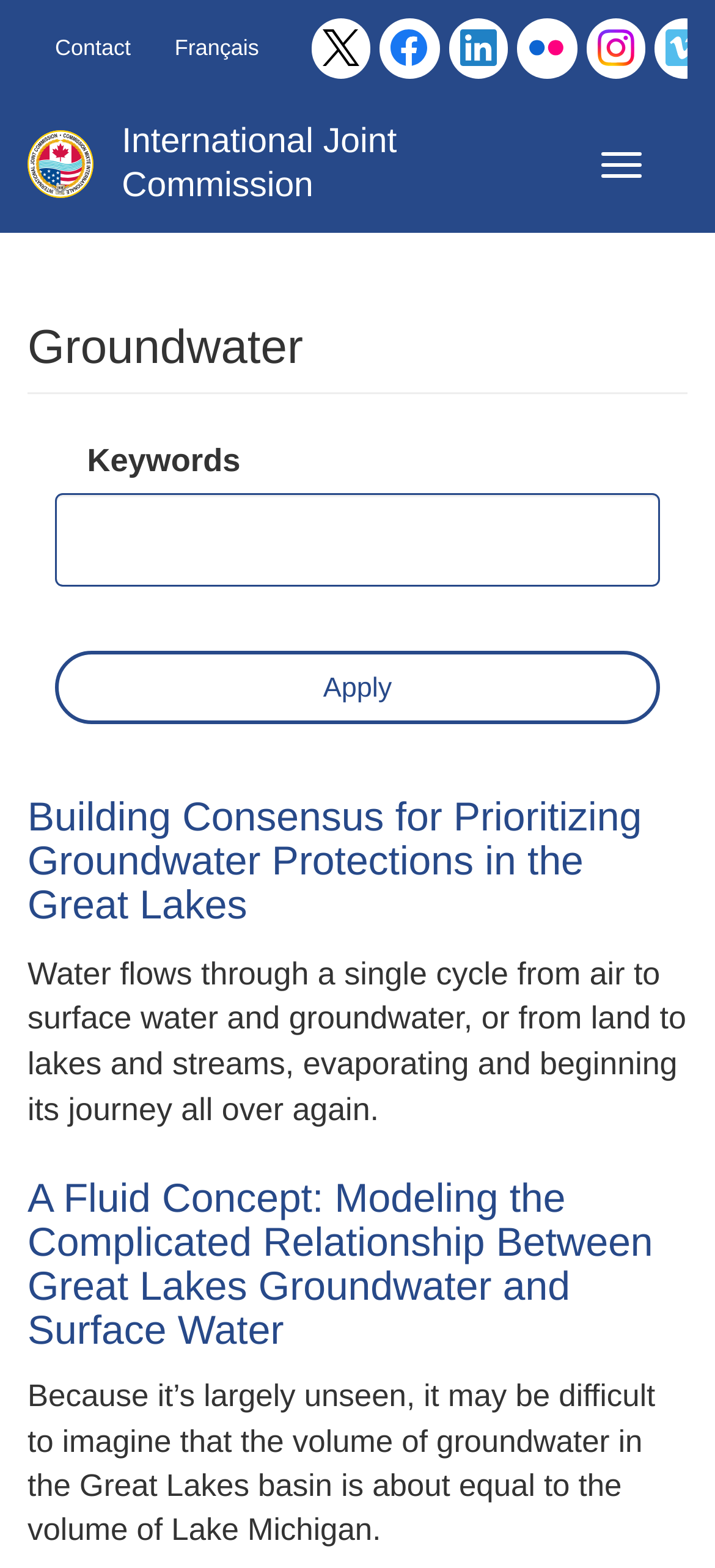Based on the element description parent_node: International Joint Commission title="Home", identify the bounding box coordinates for the UI element. The coordinates should be in the format (top-left x, top-left y, bottom-right x, bottom-right y) and within the 0 to 1 range.

[0.038, 0.083, 0.132, 0.126]